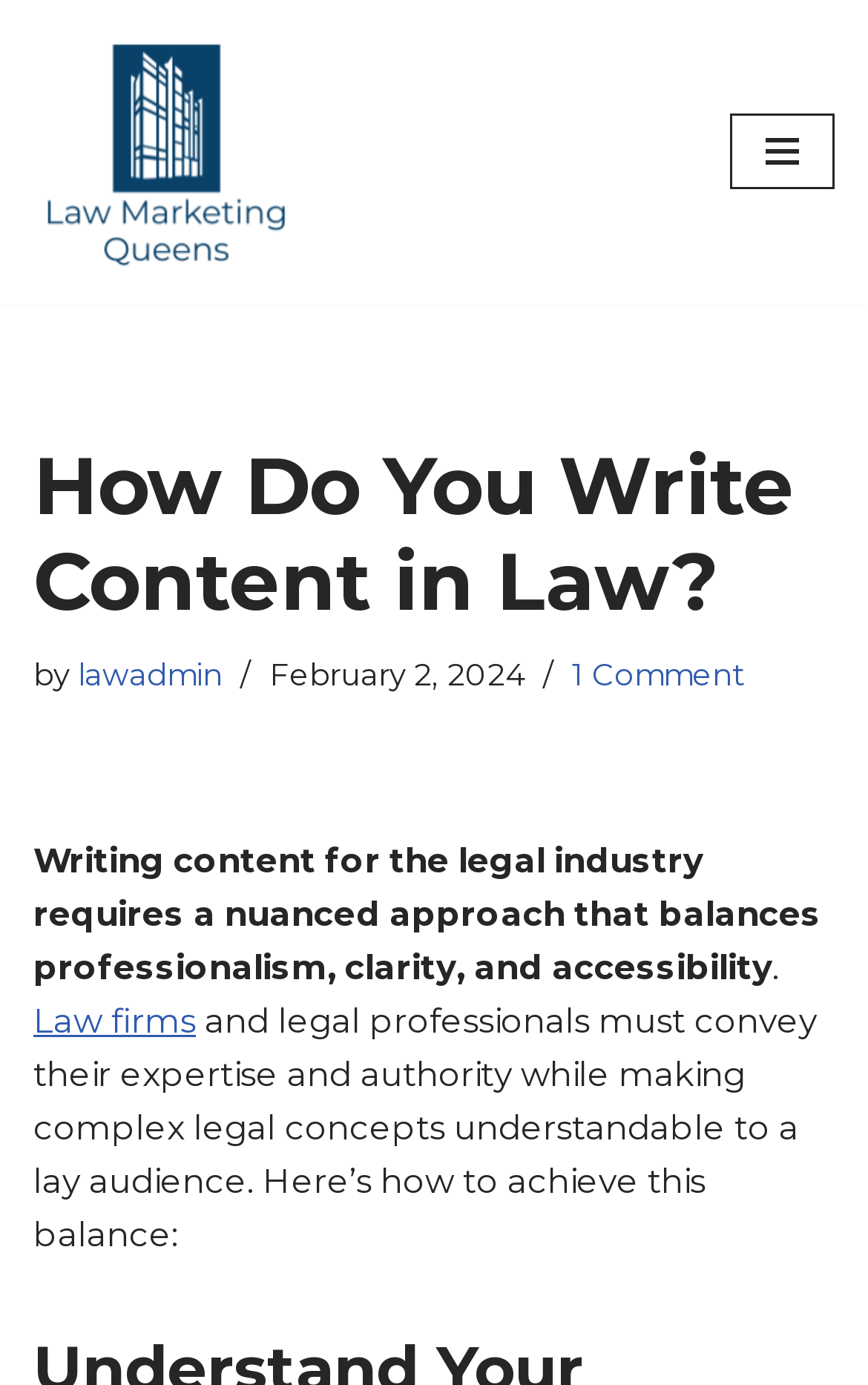What is the purpose of the 'Navigation Menu' button?
From the screenshot, provide a brief answer in one word or phrase.

To expand the navigation menu